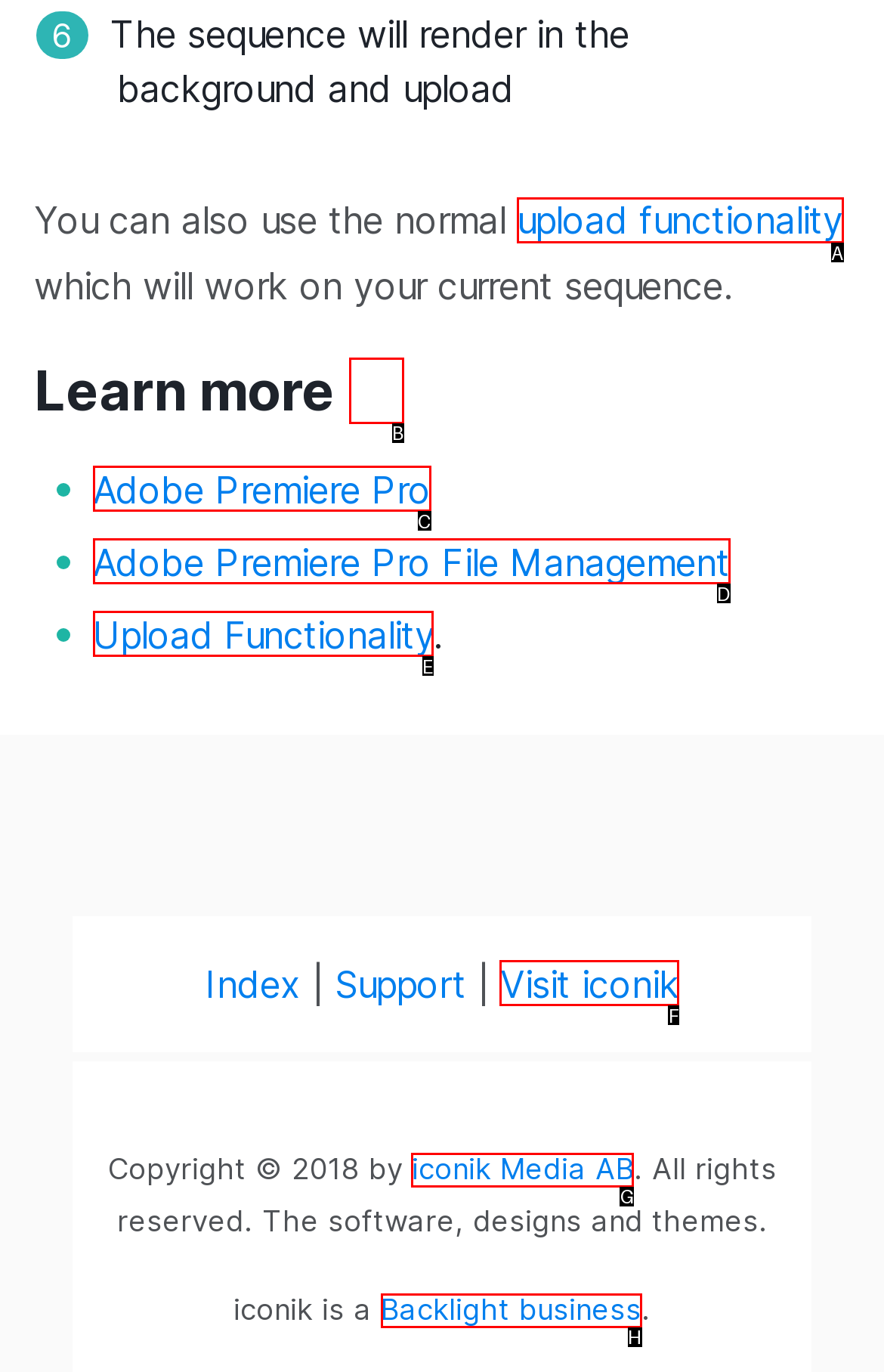Choose the option that best matches the description: Upload Functionality
Indicate the letter of the matching option directly.

E